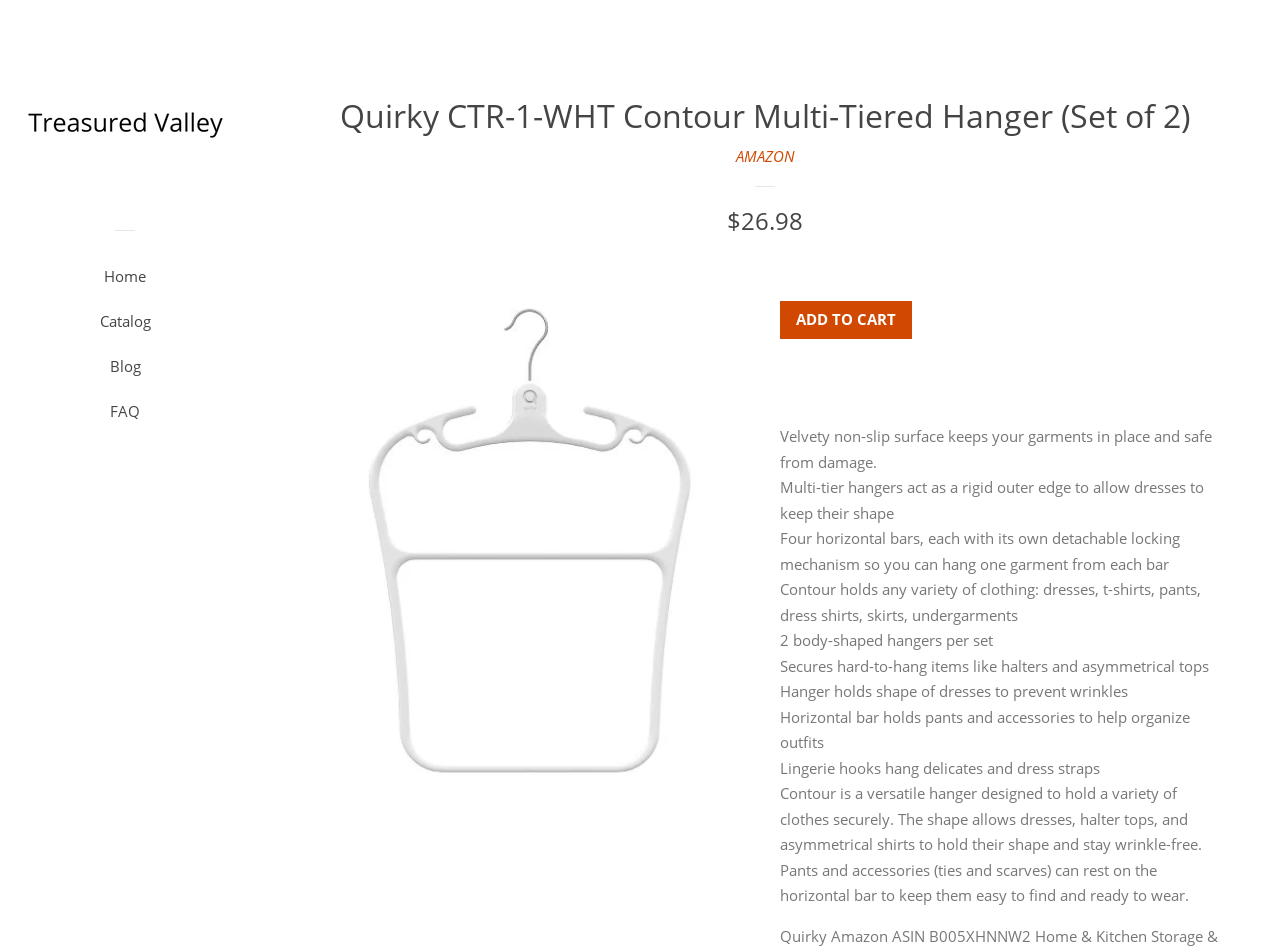Examine the image carefully and respond to the question with a detailed answer: 
What type of clothing can be hung on the hanger?

I found the information by reading the text 'Contour holds any variety of clothing: dresses, t-shirts, pants, dress shirts, skirts, undergarments' on the webpage, which indicates that the hanger can hold a variety of clothing items.